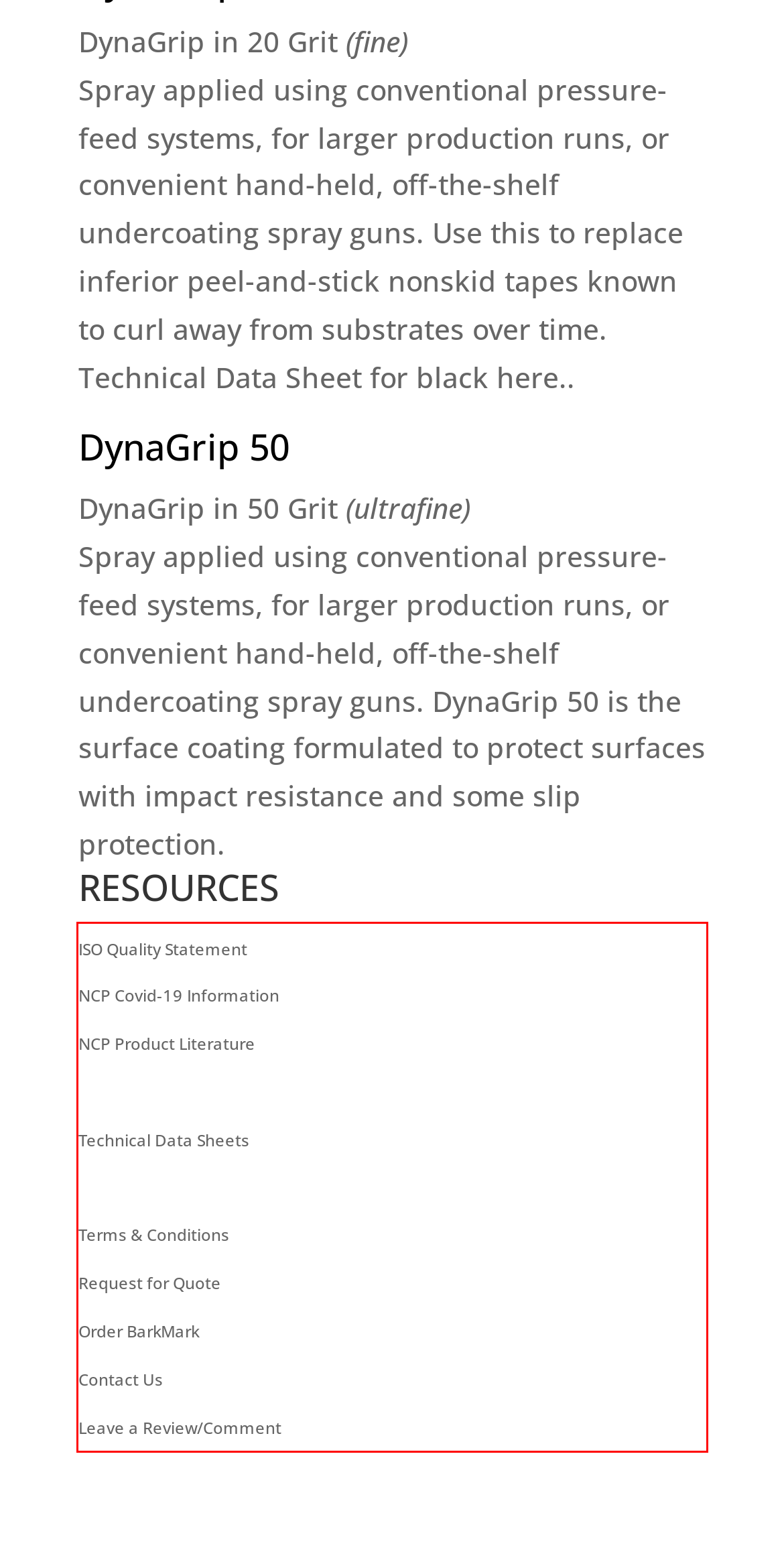Examine the webpage screenshot and use OCR to obtain the text inside the red bounding box.

ISO Quality Statement NCP Covid-19 Information NCP Product Literature Technical Data Sheets Terms & Conditions Request for Quote Order BarkMark Contact Us Leave a Review/Comment